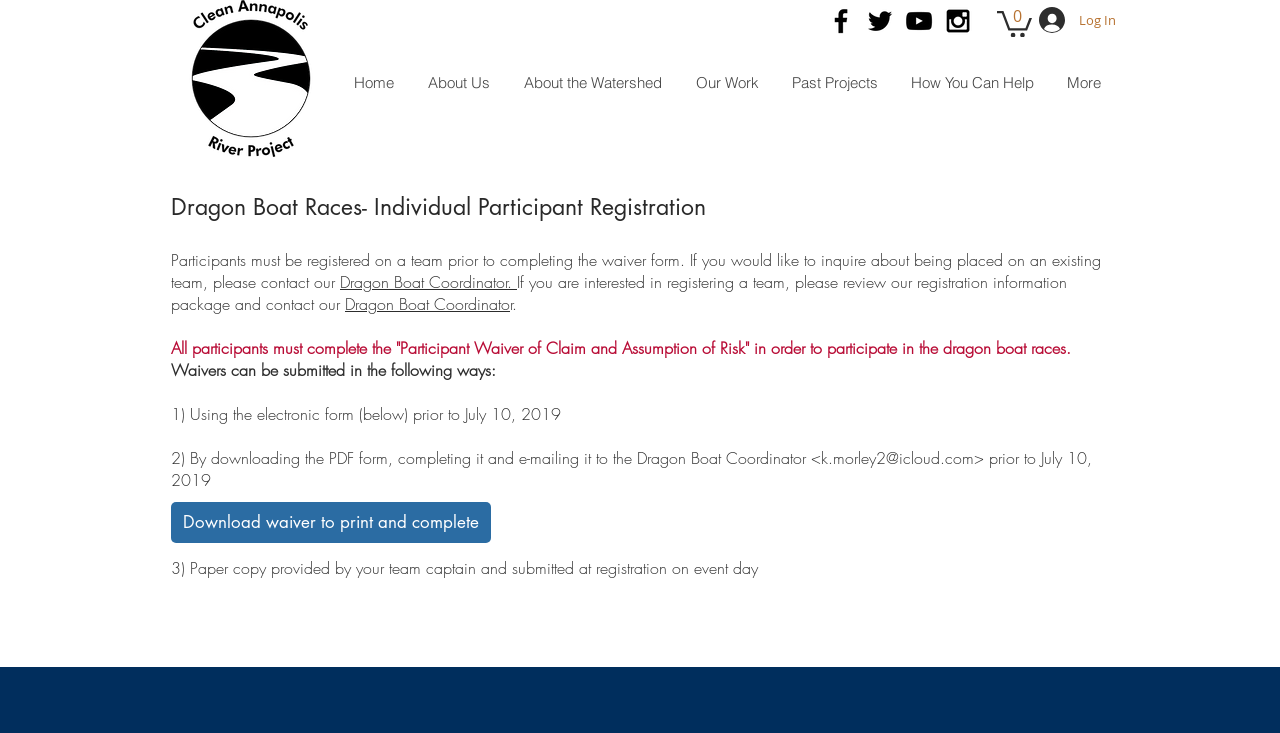Answer the question in one word or a short phrase:
Who should participants contact to inquire about being placed on an existing team?

Dragon Boat Coordinator